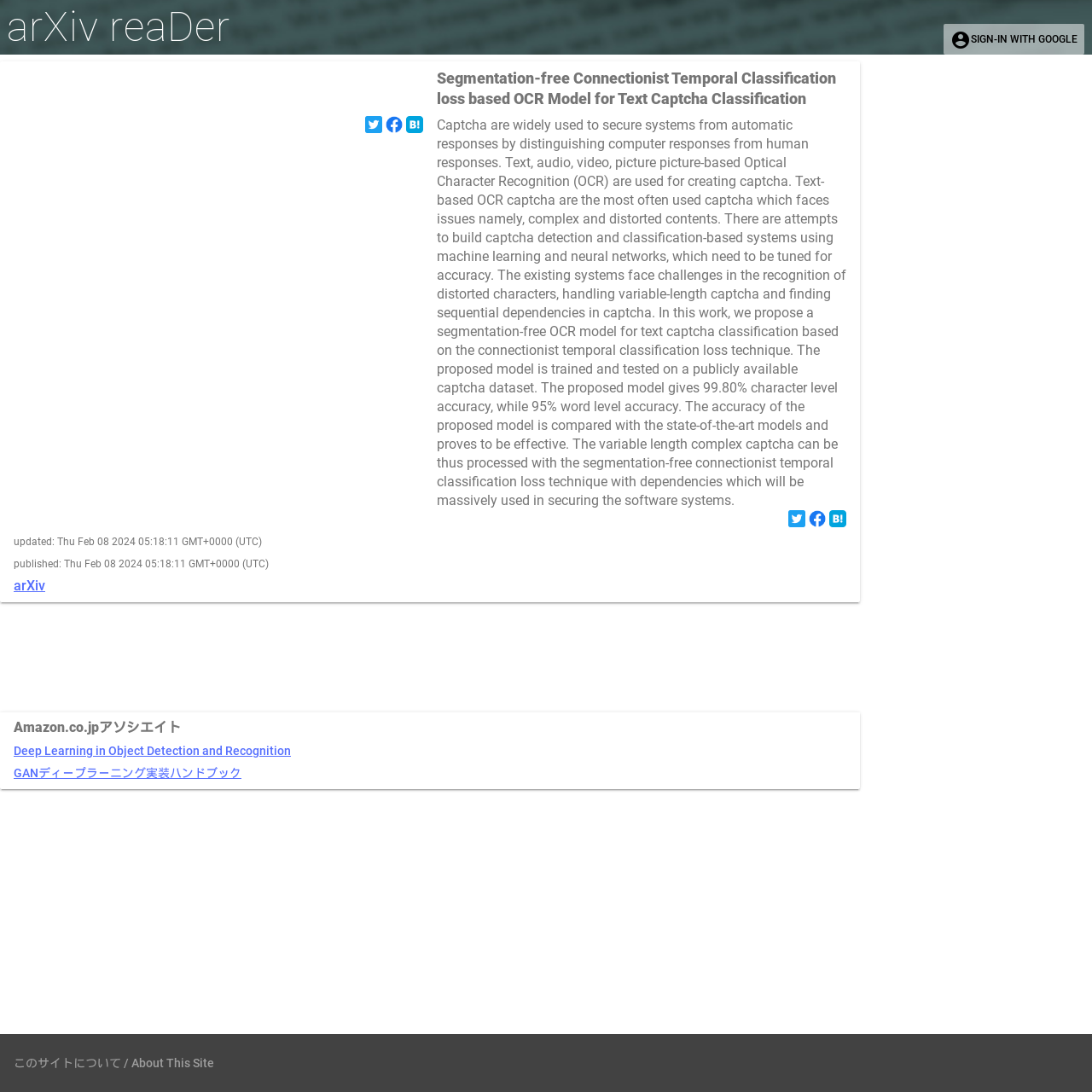Answer the question using only a single word or phrase: 
What is the link to the arXiv website?

arXiv